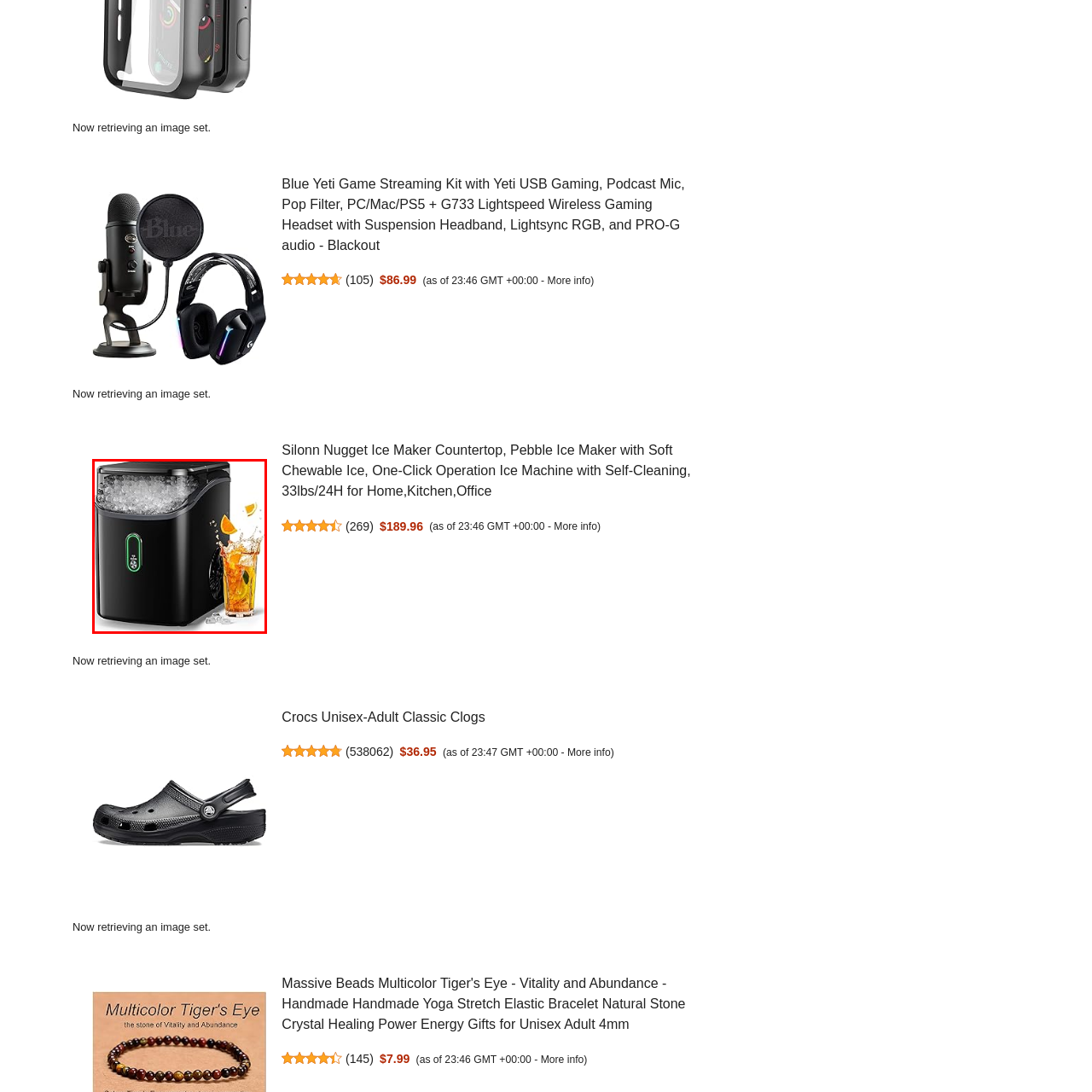Refer to the section enclosed in the red box, How many clicks are required to operate the ice maker? Please answer briefly with a single word or phrase.

one-click